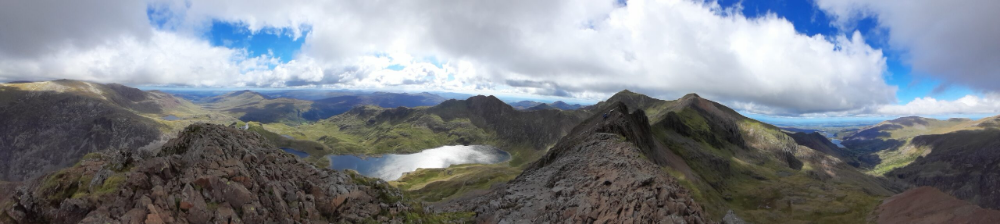Provide a brief response using a word or short phrase to this question:
What is the name of the hillwalking club?

North Kingston Hillwalking Club